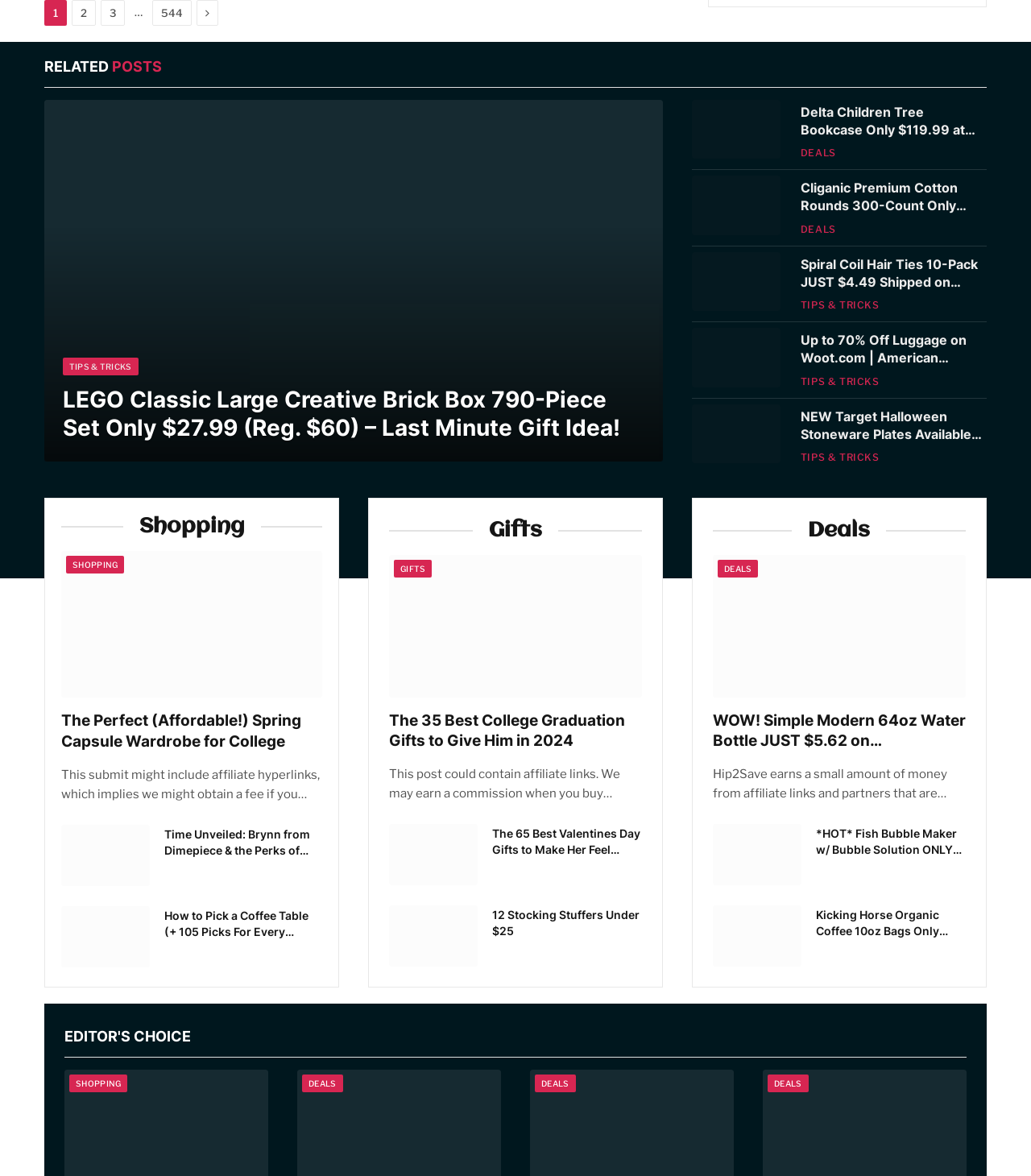Provide the bounding box coordinates of the section that needs to be clicked to accomplish the following instruction: "Read 'LEGO Classic Large Creative Brick Box 790-Piece Set Only $27.99 (Reg. $60) – Last Minute Gift Idea!' article."

[0.043, 0.085, 0.643, 0.392]